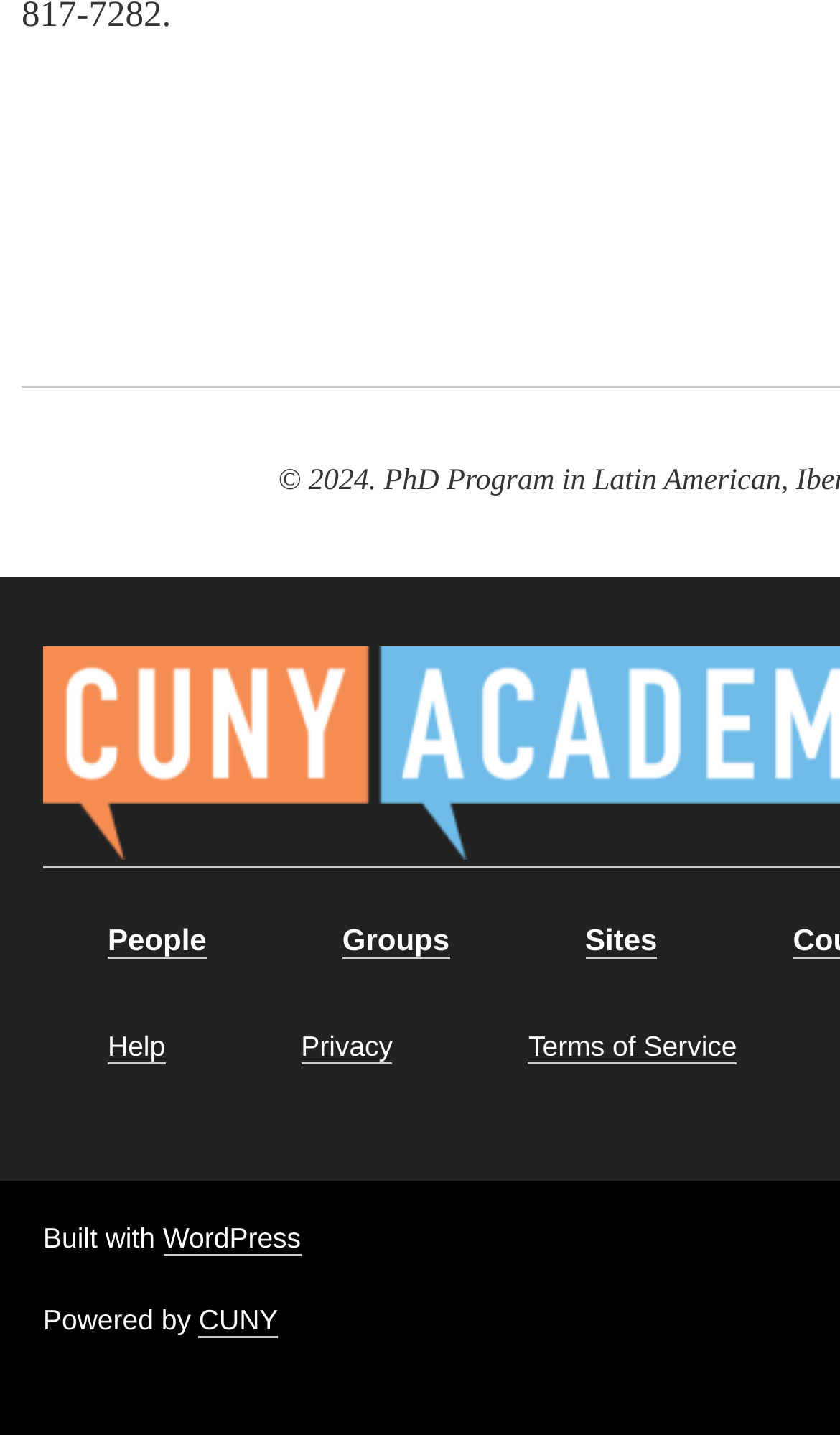How many links are on the top?
Based on the visual, give a brief answer using one word or a short phrase.

3